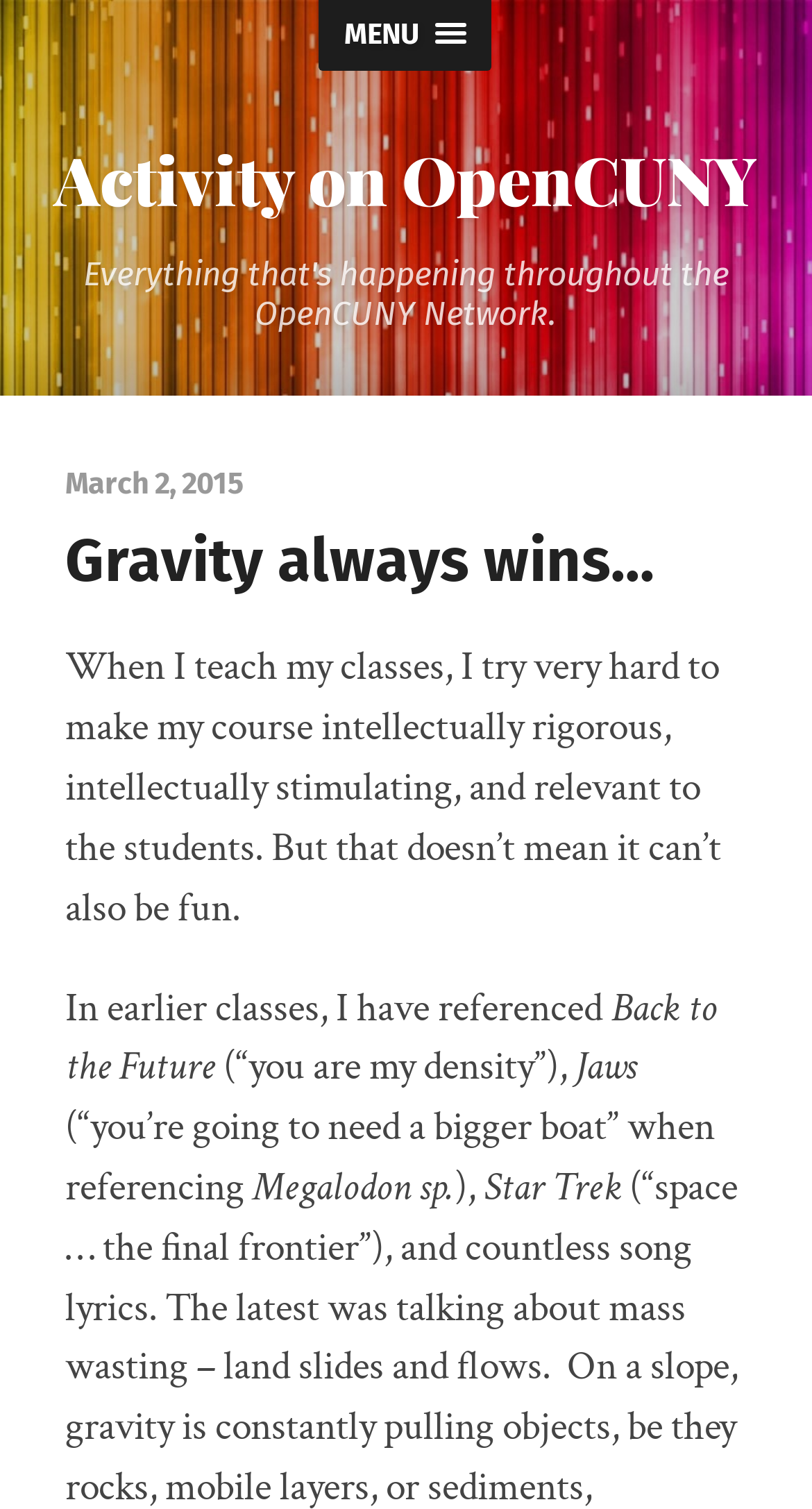Identify the headline of the webpage and generate its text content.

Gravity always wins…